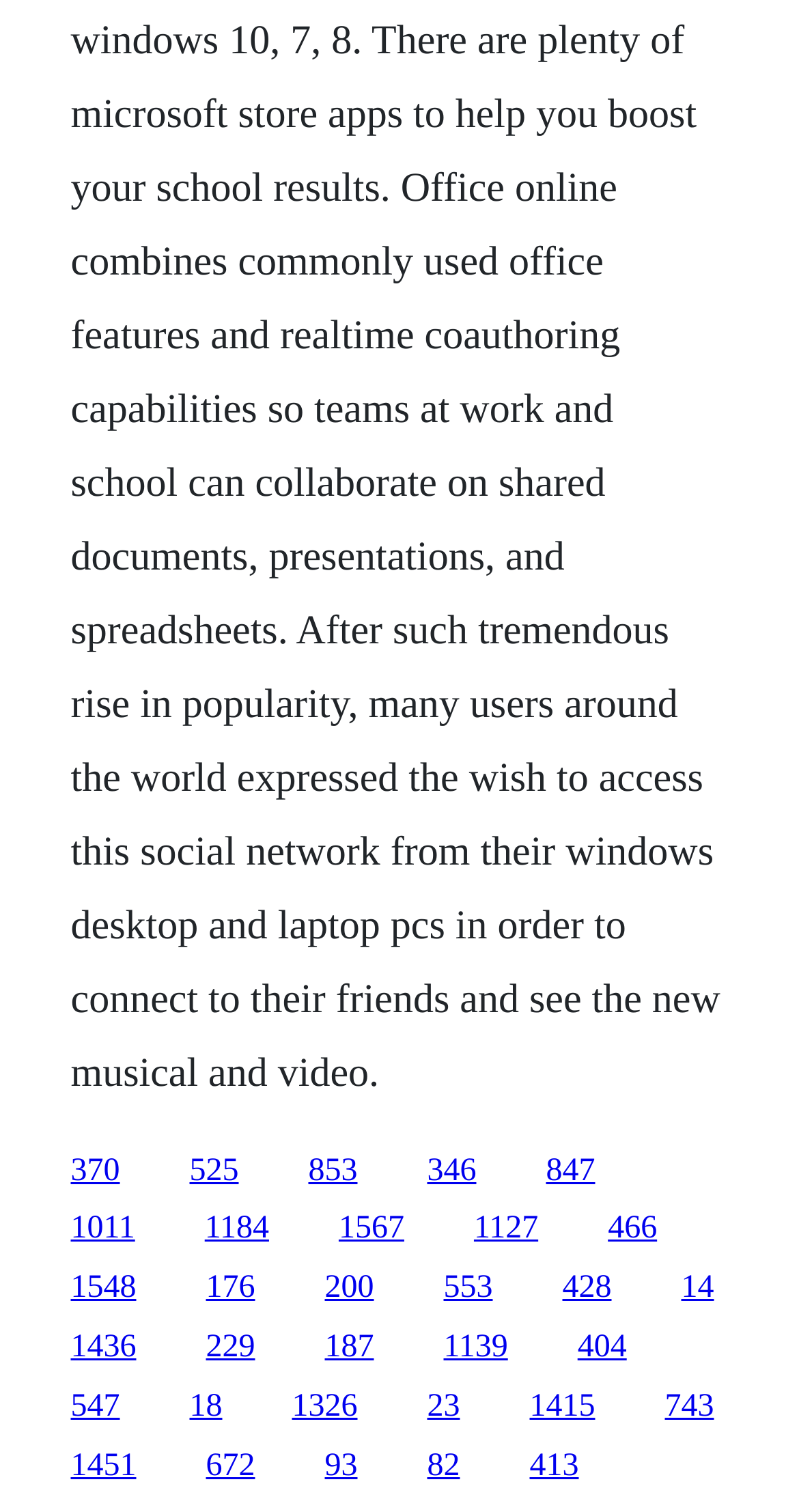Extract the bounding box coordinates of the UI element described by: "1139". The coordinates should include four float numbers ranging from 0 to 1, e.g., [left, top, right, bottom].

[0.555, 0.879, 0.636, 0.902]